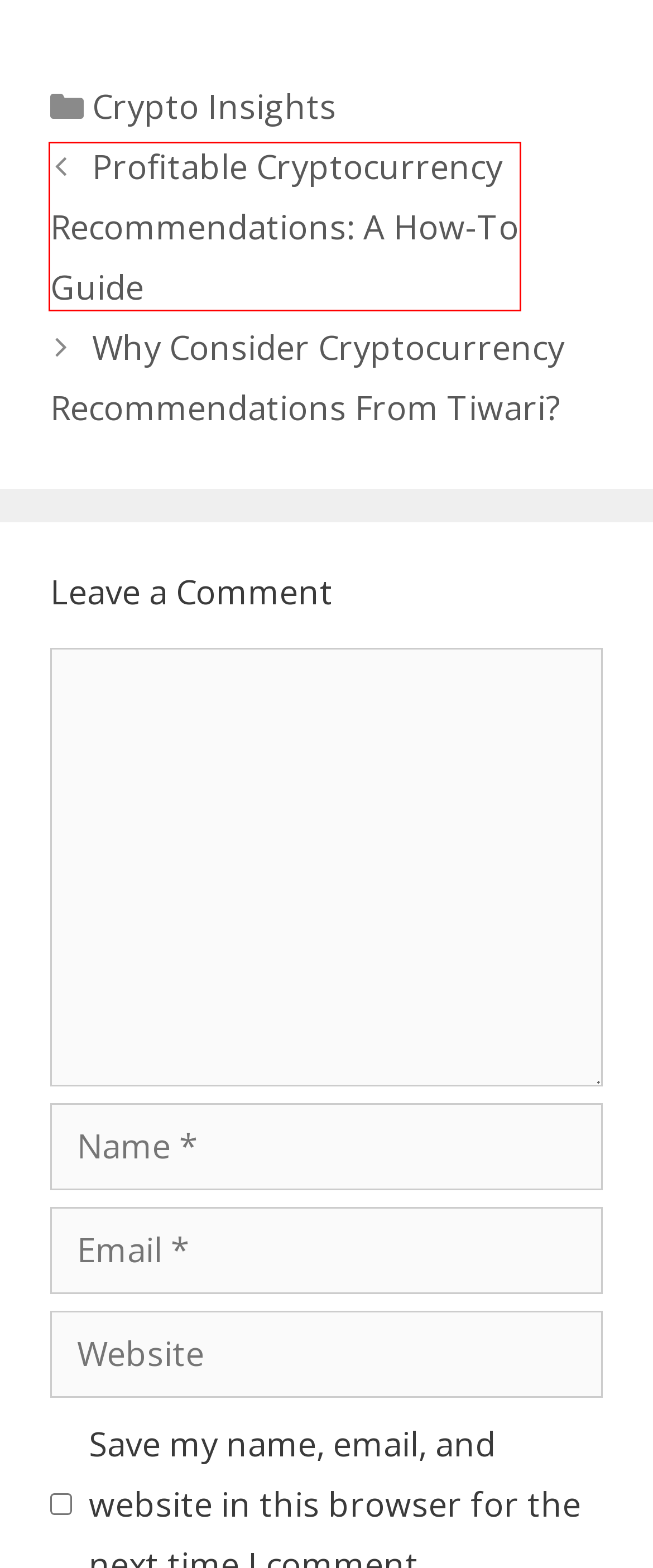Examine the screenshot of a webpage with a red bounding box around a UI element. Your task is to identify the webpage description that best corresponds to the new webpage after clicking the specified element. The given options are:
A. UpViral Review: Is the Referral AI Version 2.0 the best of 2024?
B. DailyPayBlueprint
C. Crypto Insights Archives - Review UpViral
D. Contact Page
E. Disclosure Policy
F. Profitable Cryptocurrency Recommendations: A How-To Guide
G. Derek Goudy - Father, Husband, Writer and Sometime Marketer
H. Why Consider Cryptocurrency Recommendations From Tiwari?

F